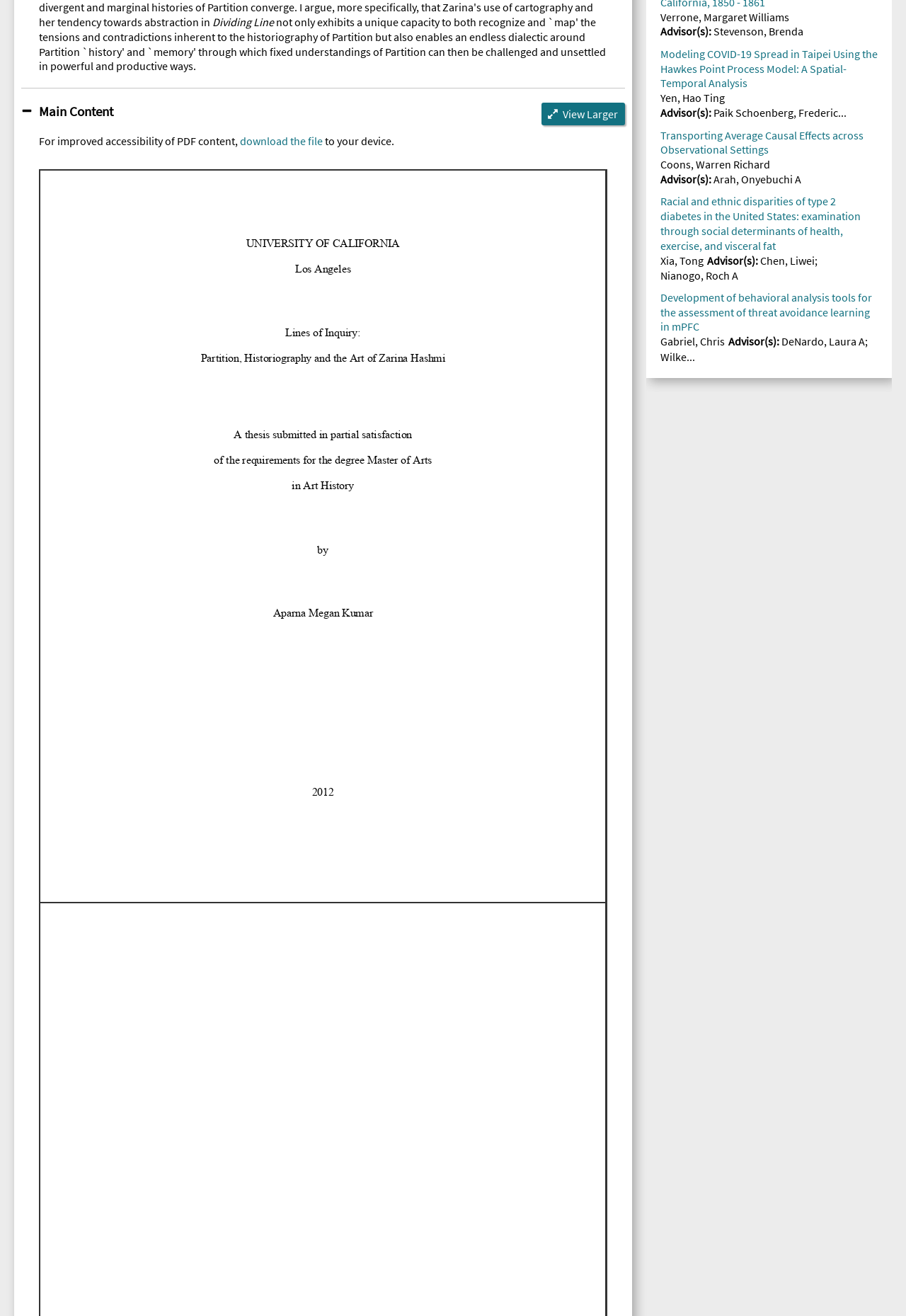Extract the bounding box coordinates of the UI element described by: "Wilke...". The coordinates should include four float numbers ranging from 0 to 1, e.g., [left, top, right, bottom].

[0.729, 0.265, 0.767, 0.276]